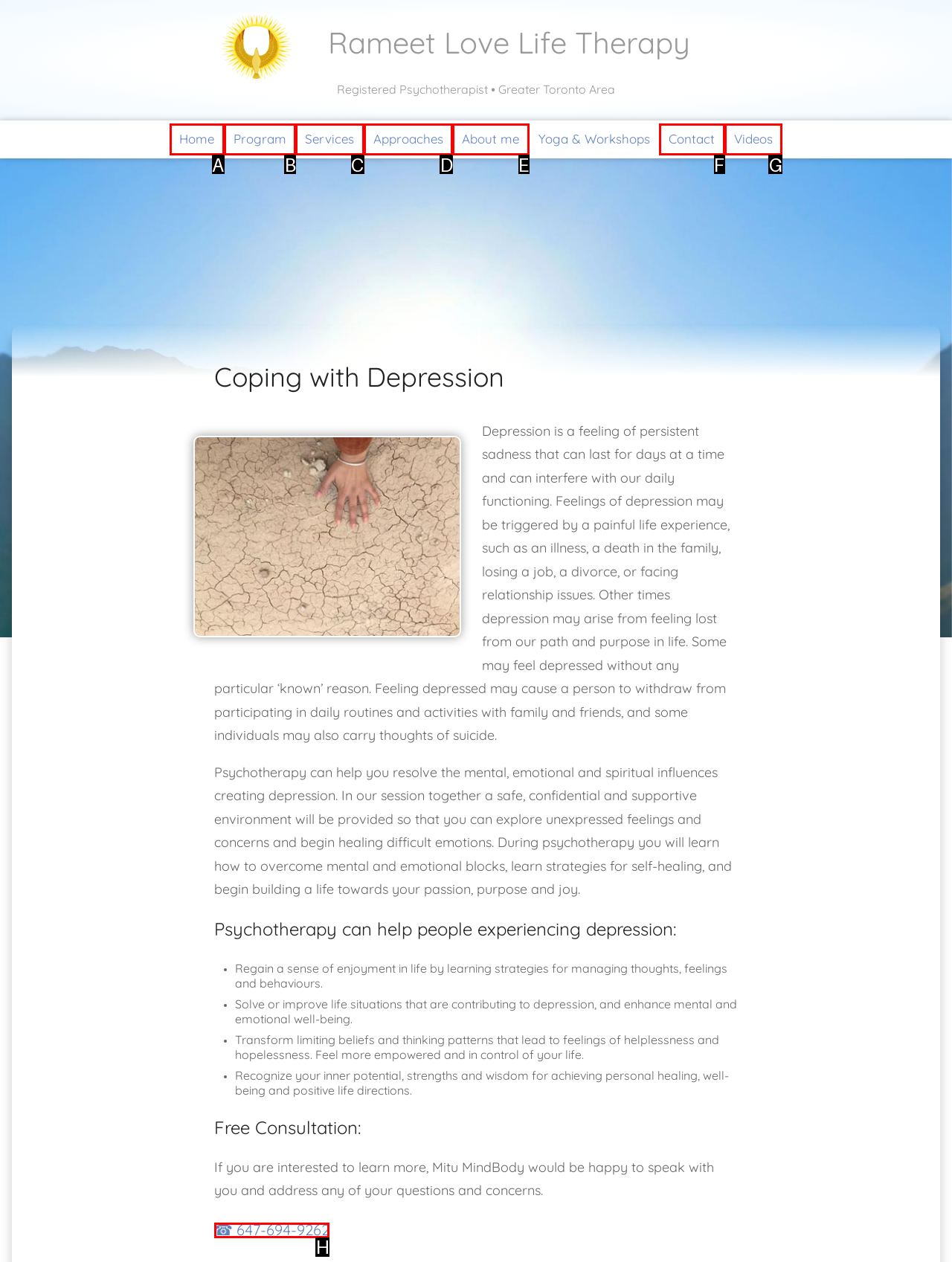Given the description: ☎ 647-694-9262, select the HTML element that matches it best. Reply with the letter of the chosen option directly.

H